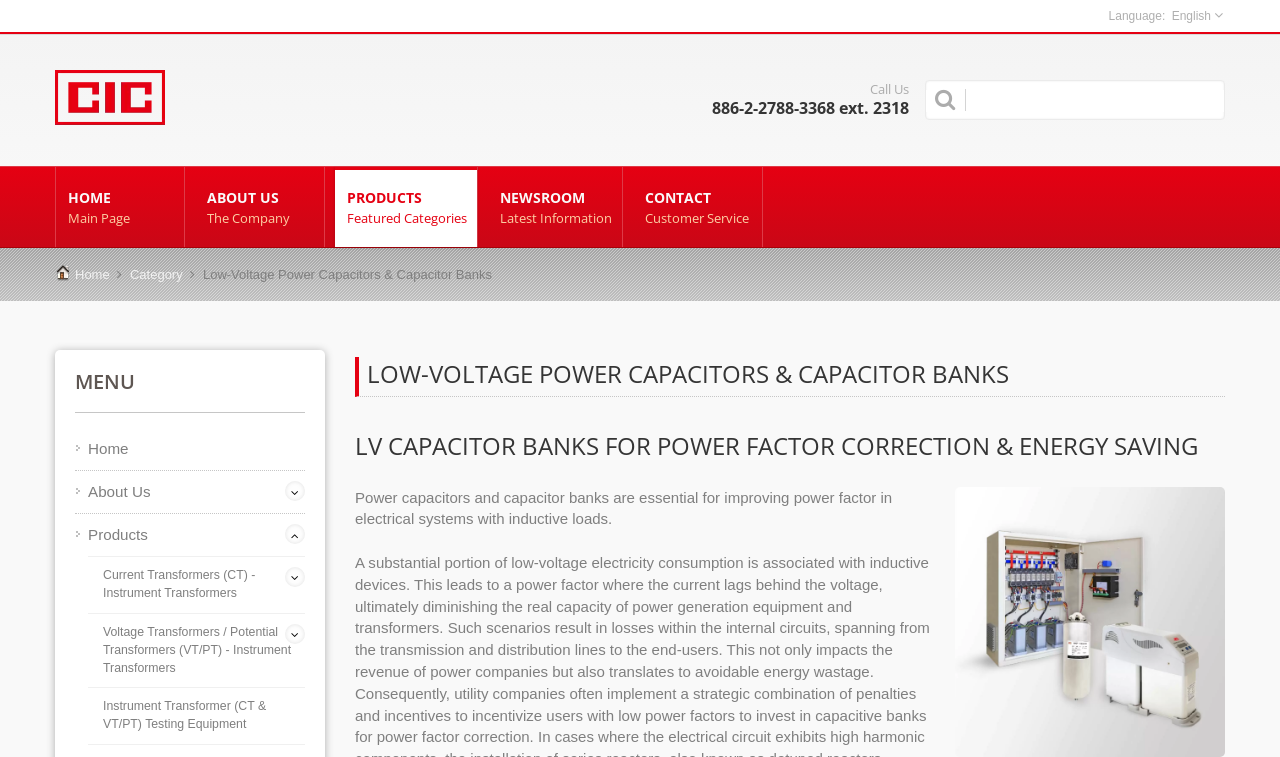What is the phone number for customer service?
Using the image, give a concise answer in the form of a single word or short phrase.

886-2-2788-3368 ext. 2318